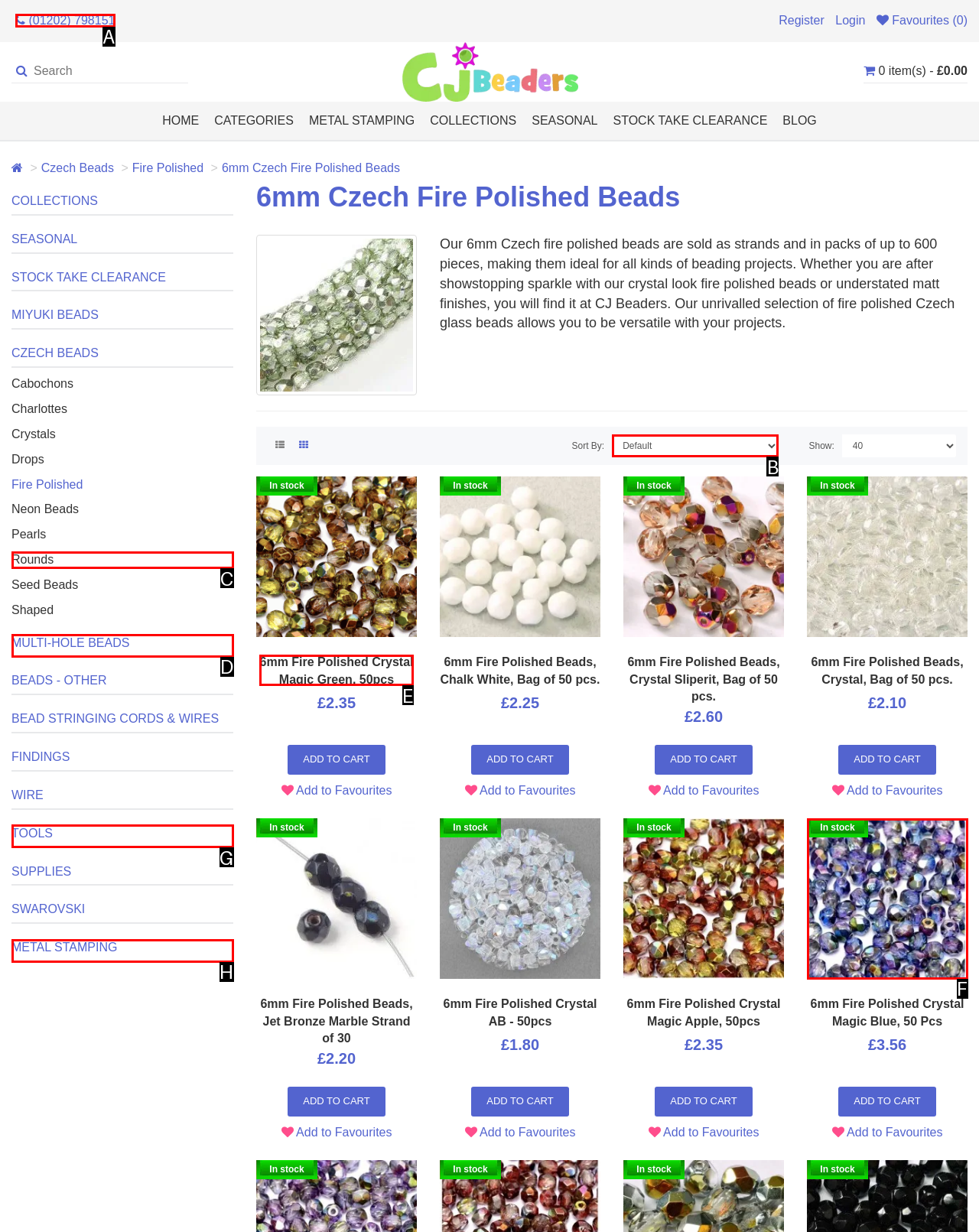Identify the letter of the UI element I need to click to carry out the following instruction: Sort beads by a specific option

B